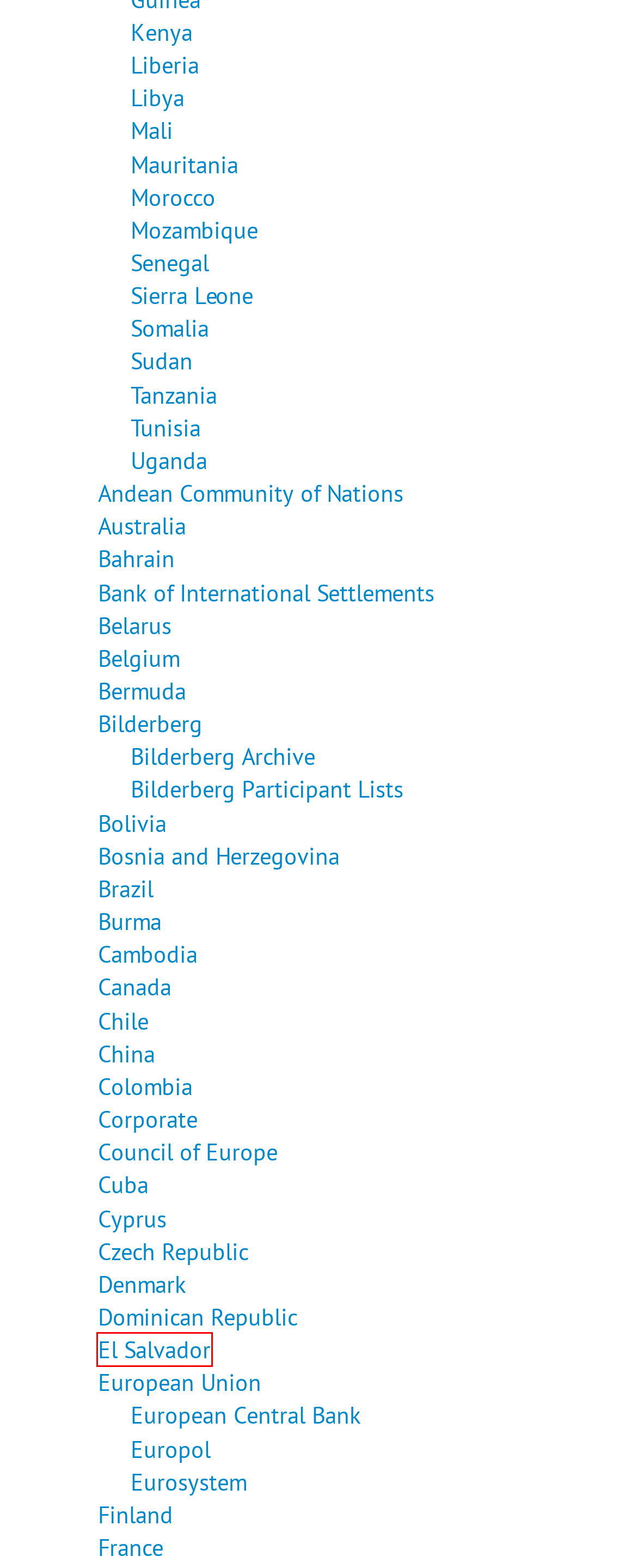Review the screenshot of a webpage that includes a red bounding box. Choose the webpage description that best matches the new webpage displayed after clicking the element within the bounding box. Here are the candidates:
A. Bahrain | Public Intelligence
B. El Salvador | Public Intelligence
C. Brazil | Public Intelligence
D. Bilderberg Archive | Public Intelligence
E. Cambodia | Public Intelligence
F. Cuba | Public Intelligence
G. Bilderberg | Public Intelligence
H. Mauritania | Public Intelligence

B